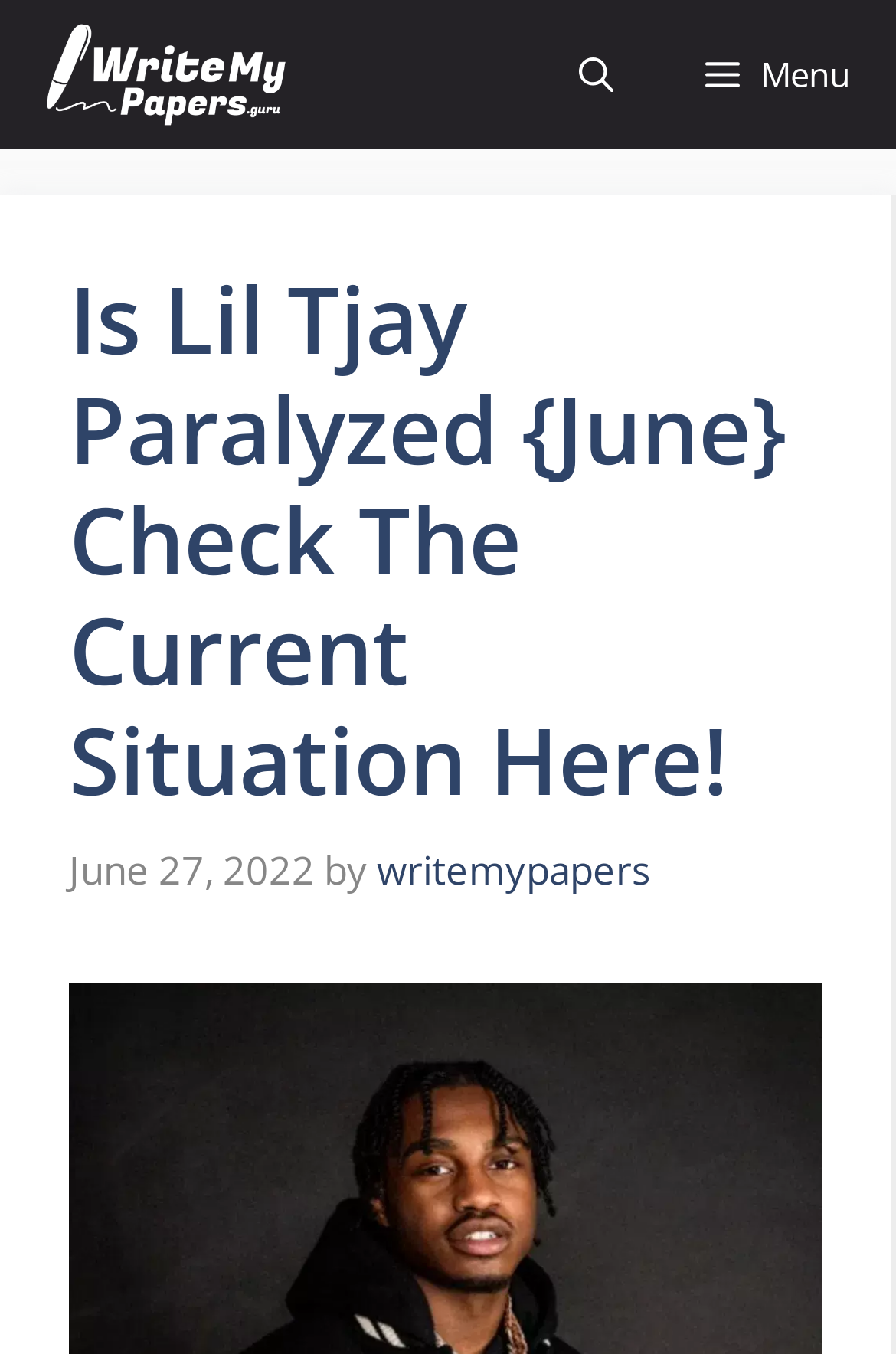Please give a concise answer to this question using a single word or phrase: 
What is the date of the article?

June 27, 2022